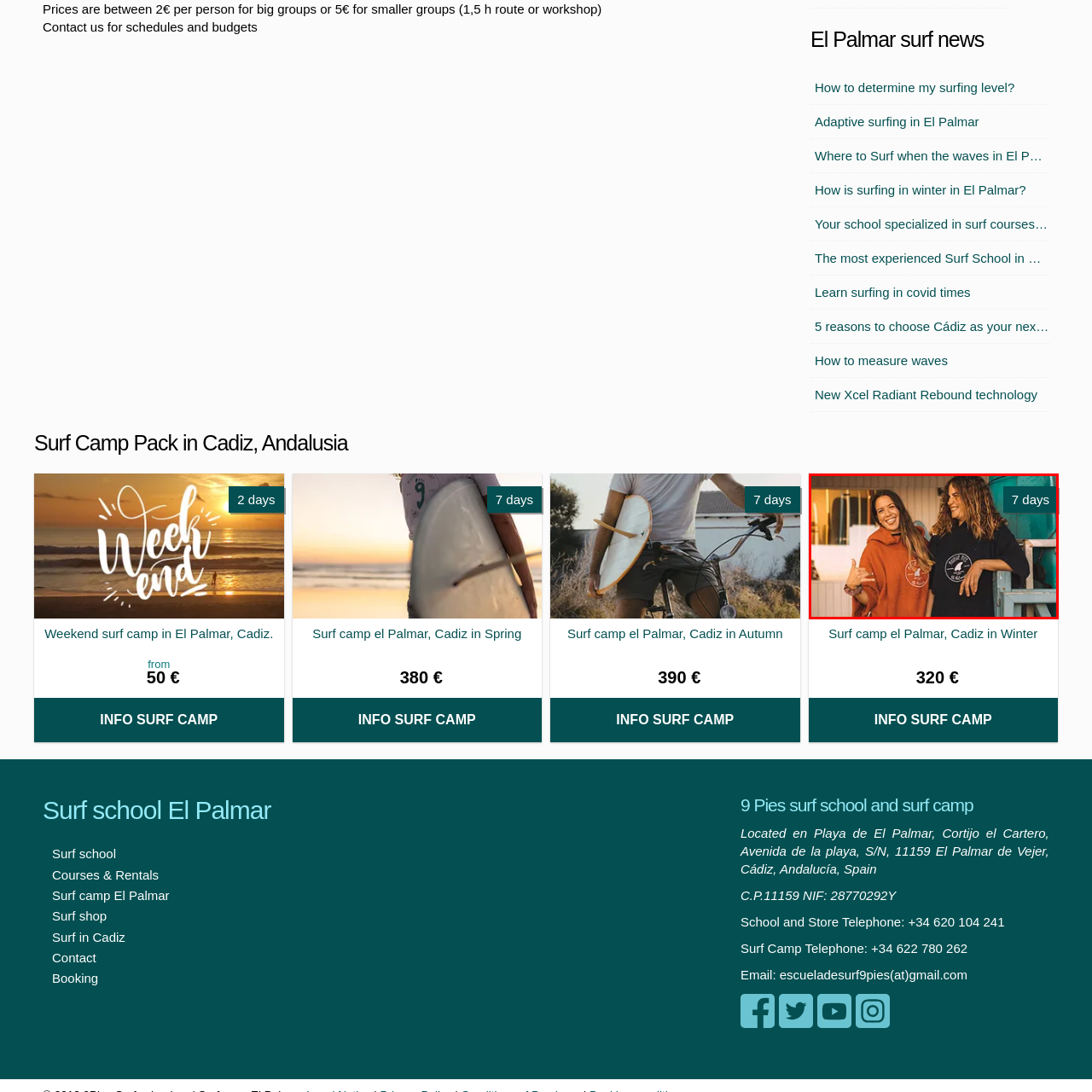Analyze the image surrounded by the red outline and answer the ensuing question with as much detail as possible based on the image:
What is indicated on the banner in the top right corner?

The banner in the top right corner of the image indicates '7 days', potentially referring to the duration of a surf camp or workshop offered at the location.